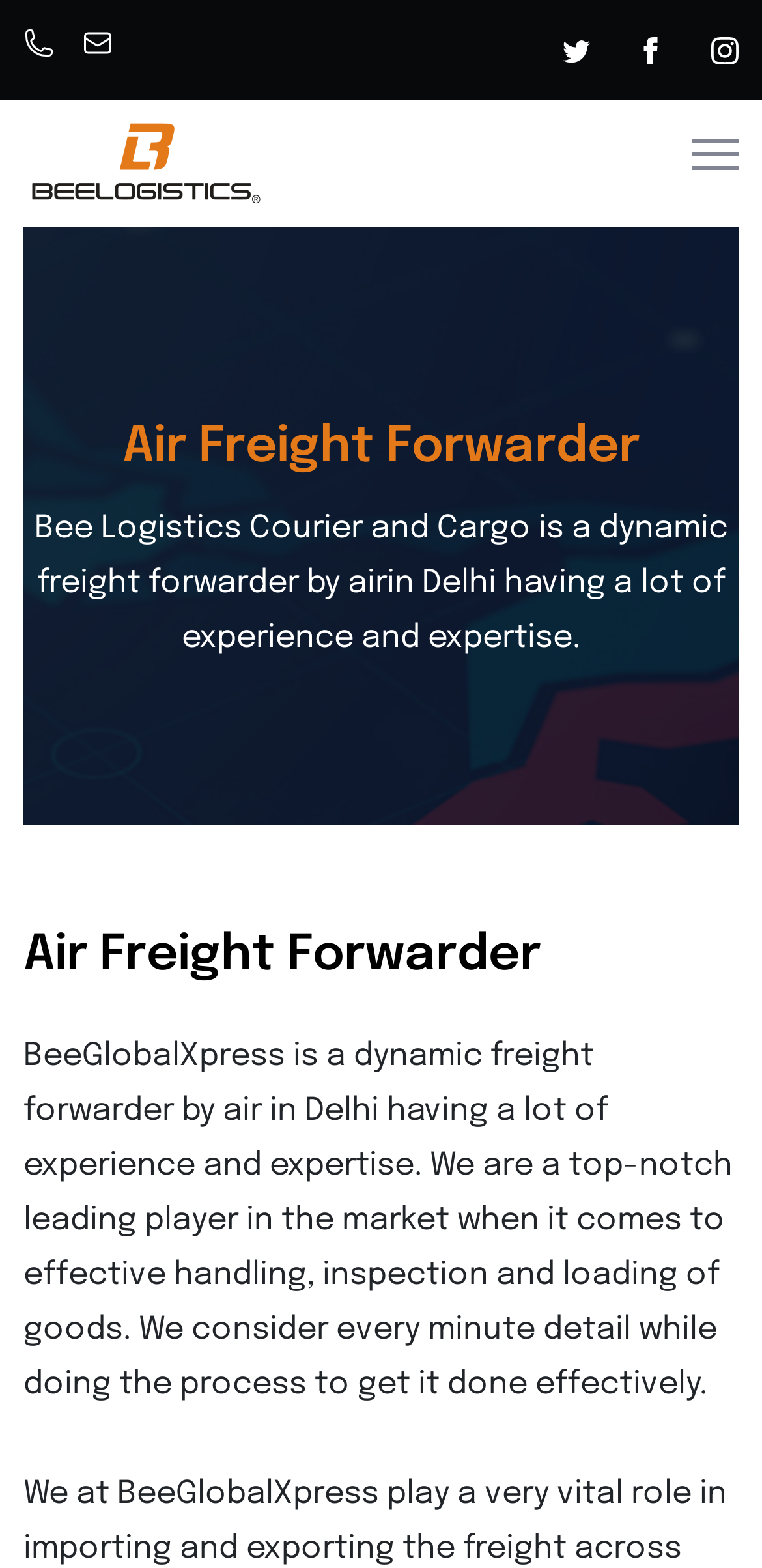Determine the bounding box coordinates (top-left x, top-left y, bottom-right x, bottom-right y) of the UI element described in the following text: info@beeglobalxpress.com

[0.108, 0.016, 0.159, 0.041]